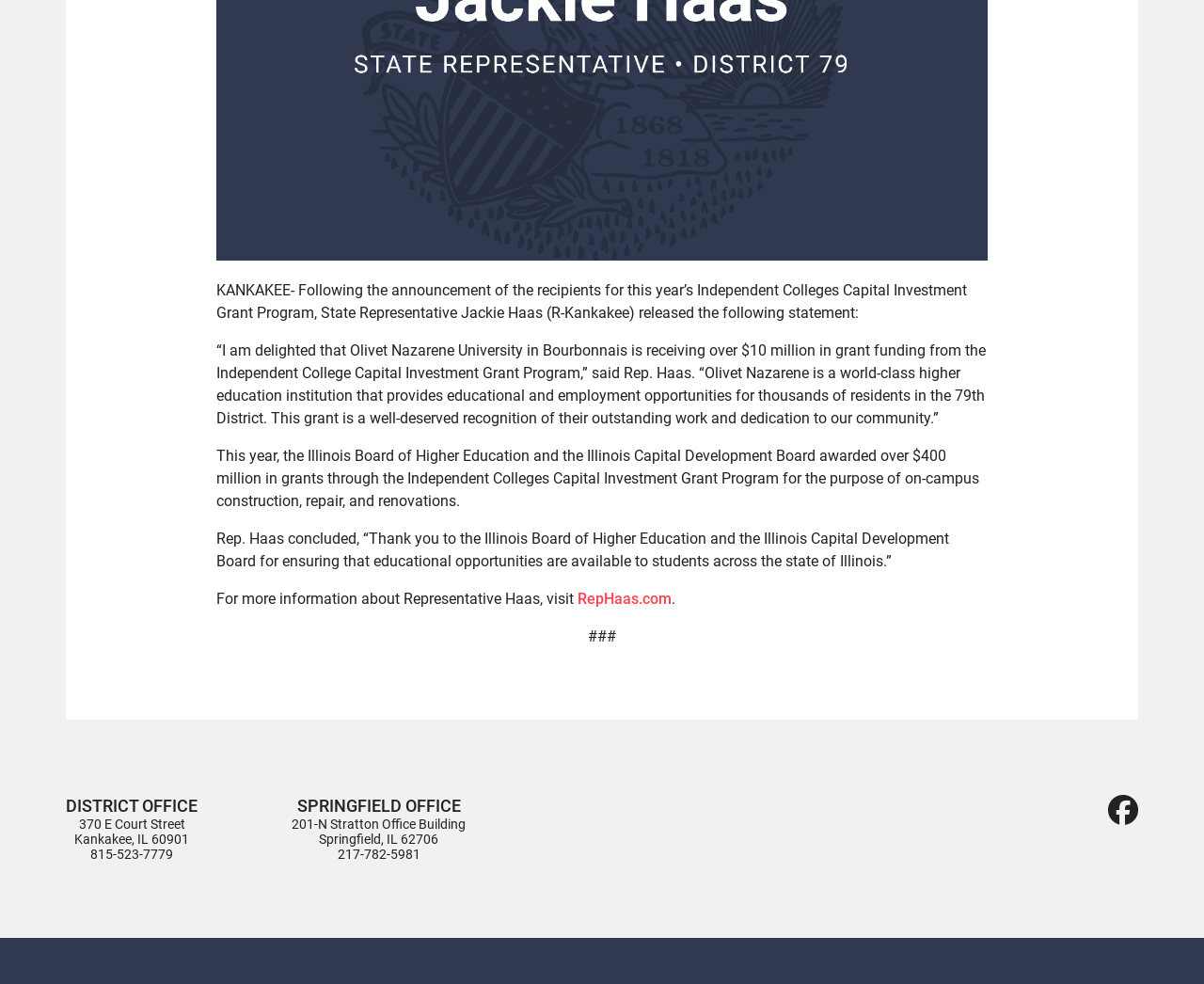Determine the bounding box coordinates for the UI element matching this description: "aria-label="Advertisement" name="aswift_1" title="Advertisement"".

None